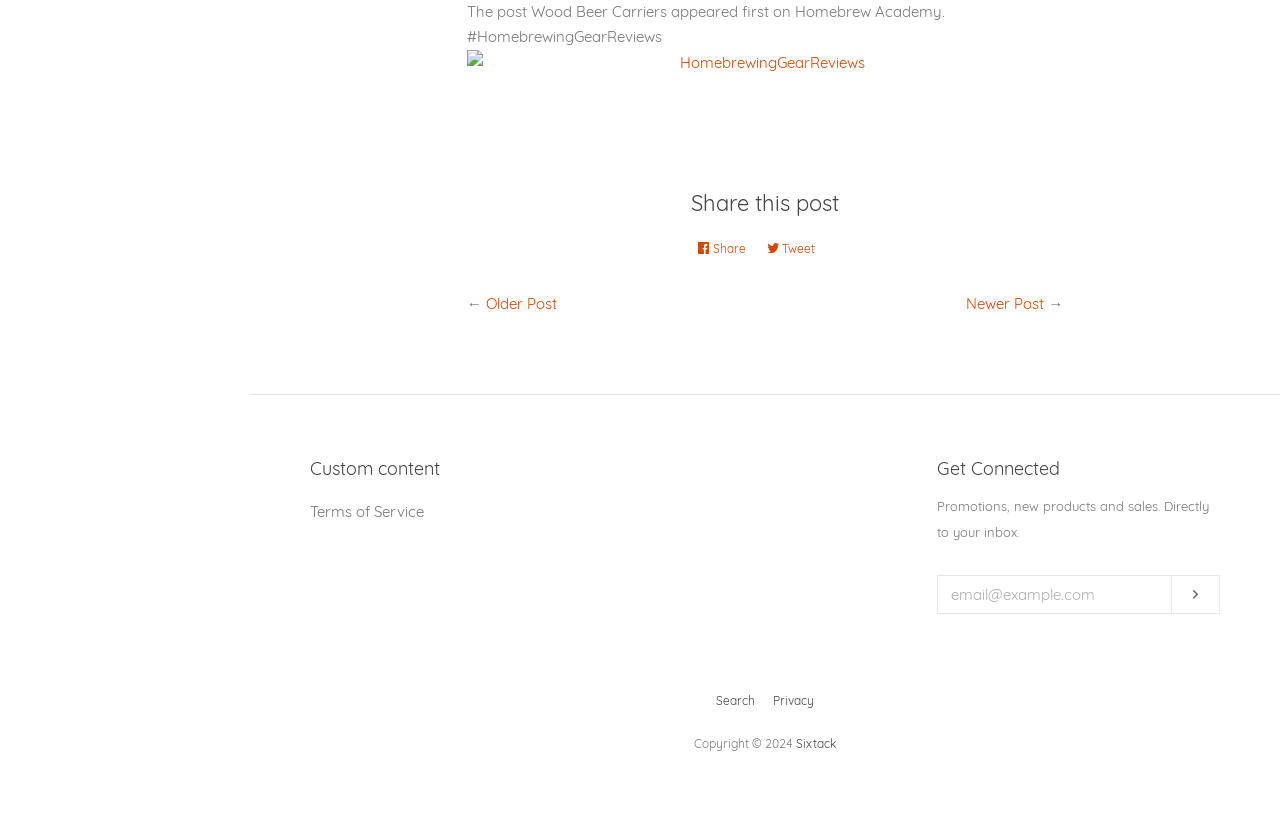Locate the bounding box of the UI element based on this description: "Share Share on Facebook". Provide four float numbers between 0 and 1 as [left, top, right, bottom].

[0.545, 0.284, 0.591, 0.326]